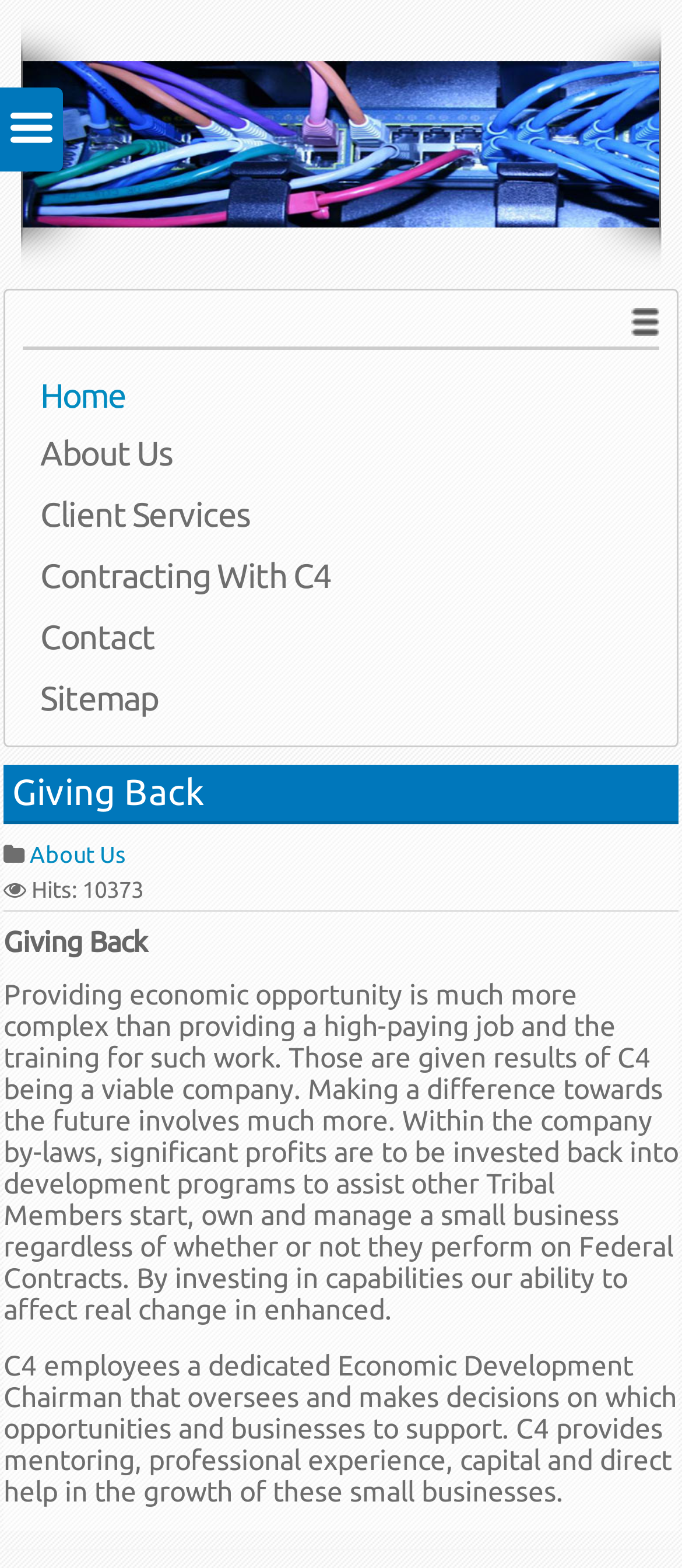Answer the question below with a single word or a brief phrase: 
What is the goal of C4's investments?

Affect real change